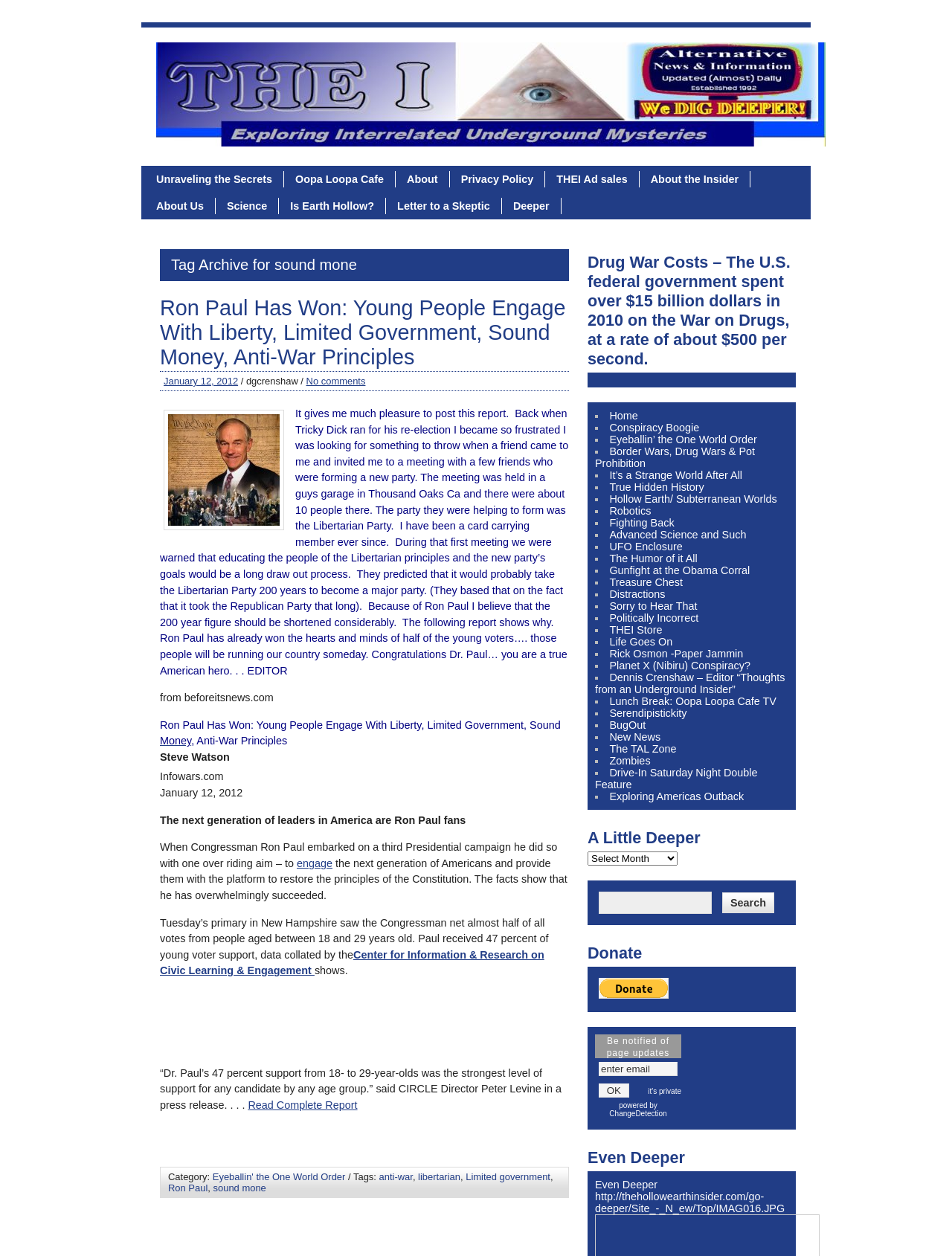Please specify the coordinates of the bounding box for the element that should be clicked to carry out this instruction: "Click the 'Unraveling the Secrets' link". The coordinates must be four float numbers between 0 and 1, formatted as [left, top, right, bottom].

[0.152, 0.136, 0.298, 0.149]